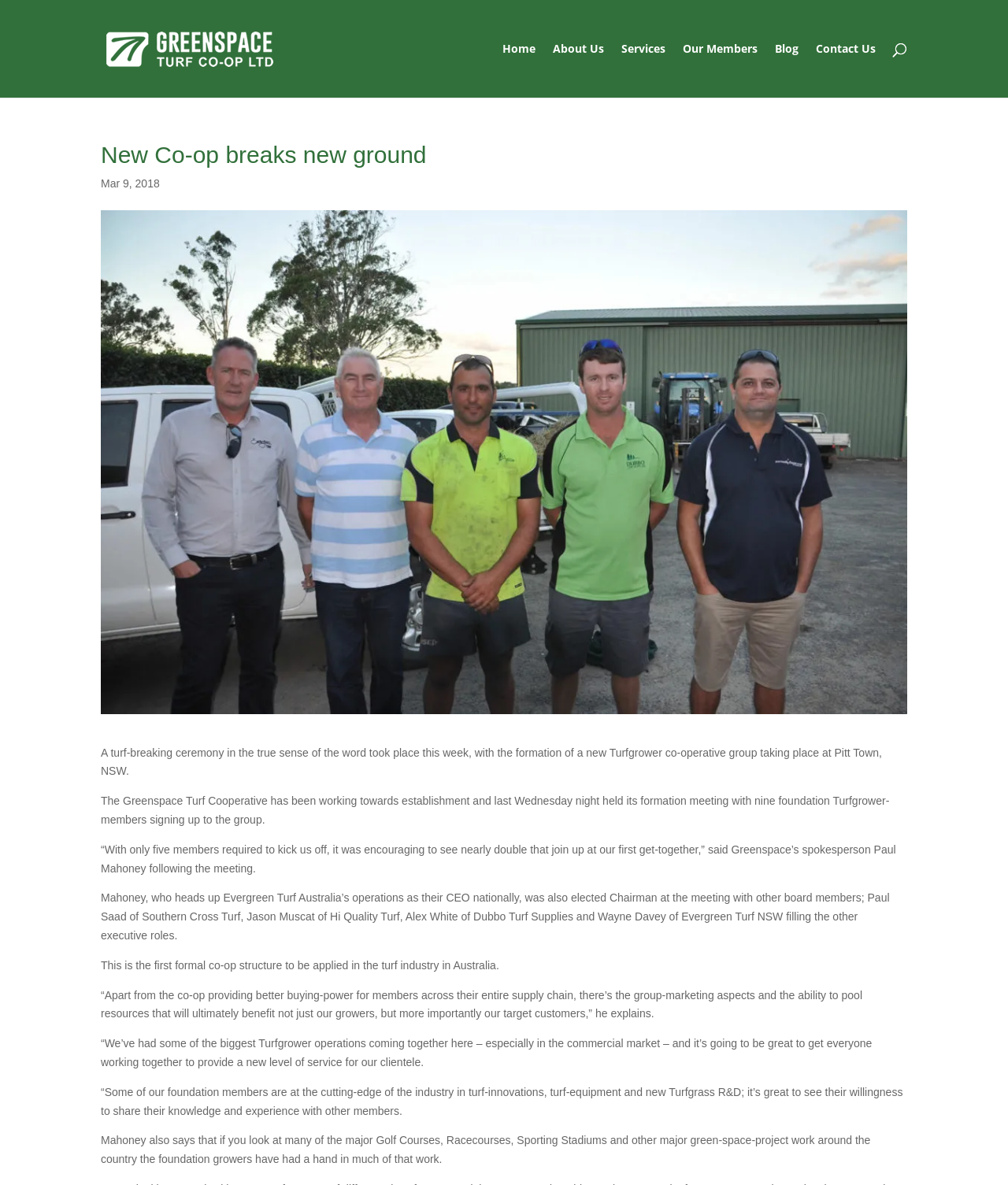Determine the main text heading of the webpage and provide its content.

New Co-op breaks new ground